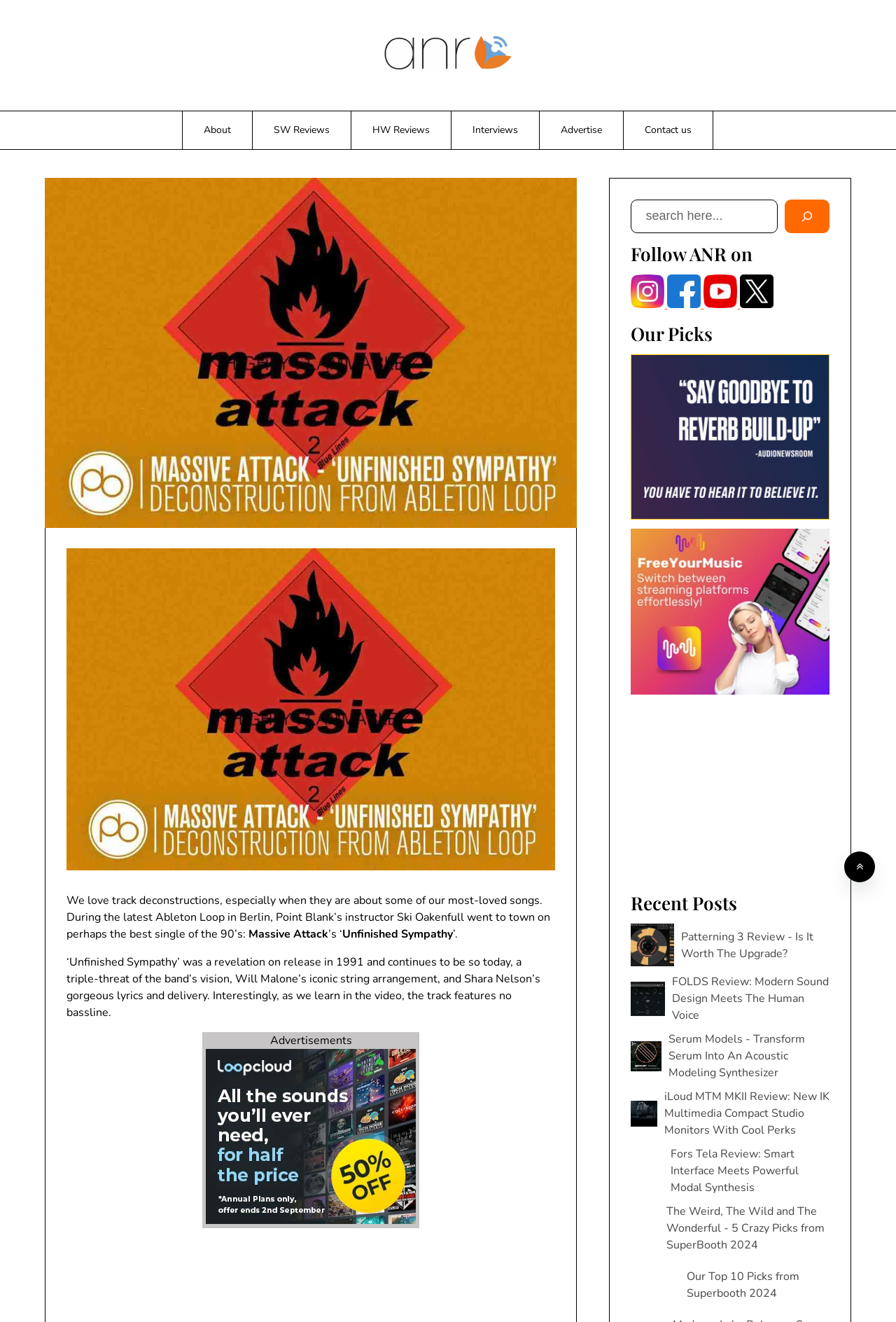Find the bounding box coordinates for the element that must be clicked to complete the instruction: "Search for something". The coordinates should be four float numbers between 0 and 1, indicated as [left, top, right, bottom].

[0.704, 0.151, 0.926, 0.176]